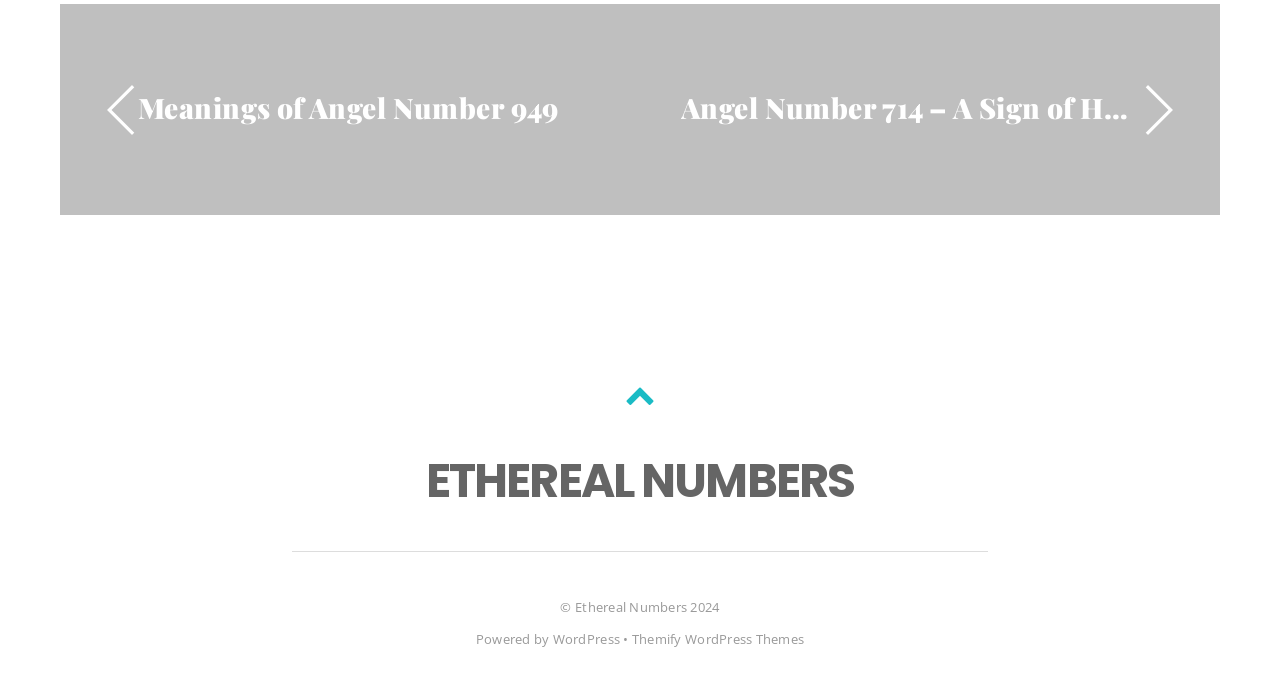What is the topic of the first link?
Answer the question with a single word or phrase derived from the image.

Angel Number 949